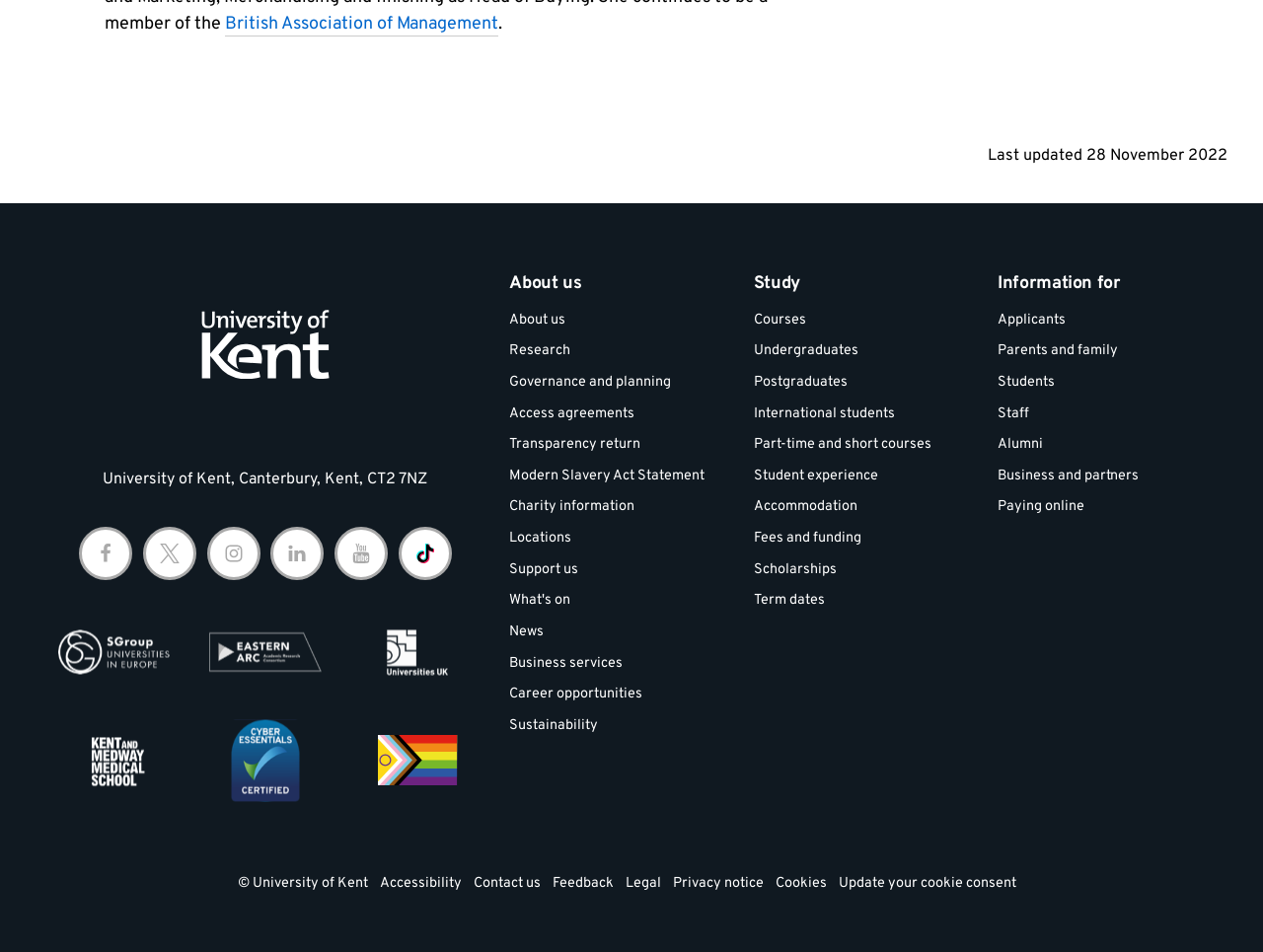What is the university's location?
Please respond to the question with a detailed and informative answer.

I found the university's location by looking at the 'Contact us' section, where it is stated as 'University of Kent, Canterbury, Kent, CT2 7NZ'.